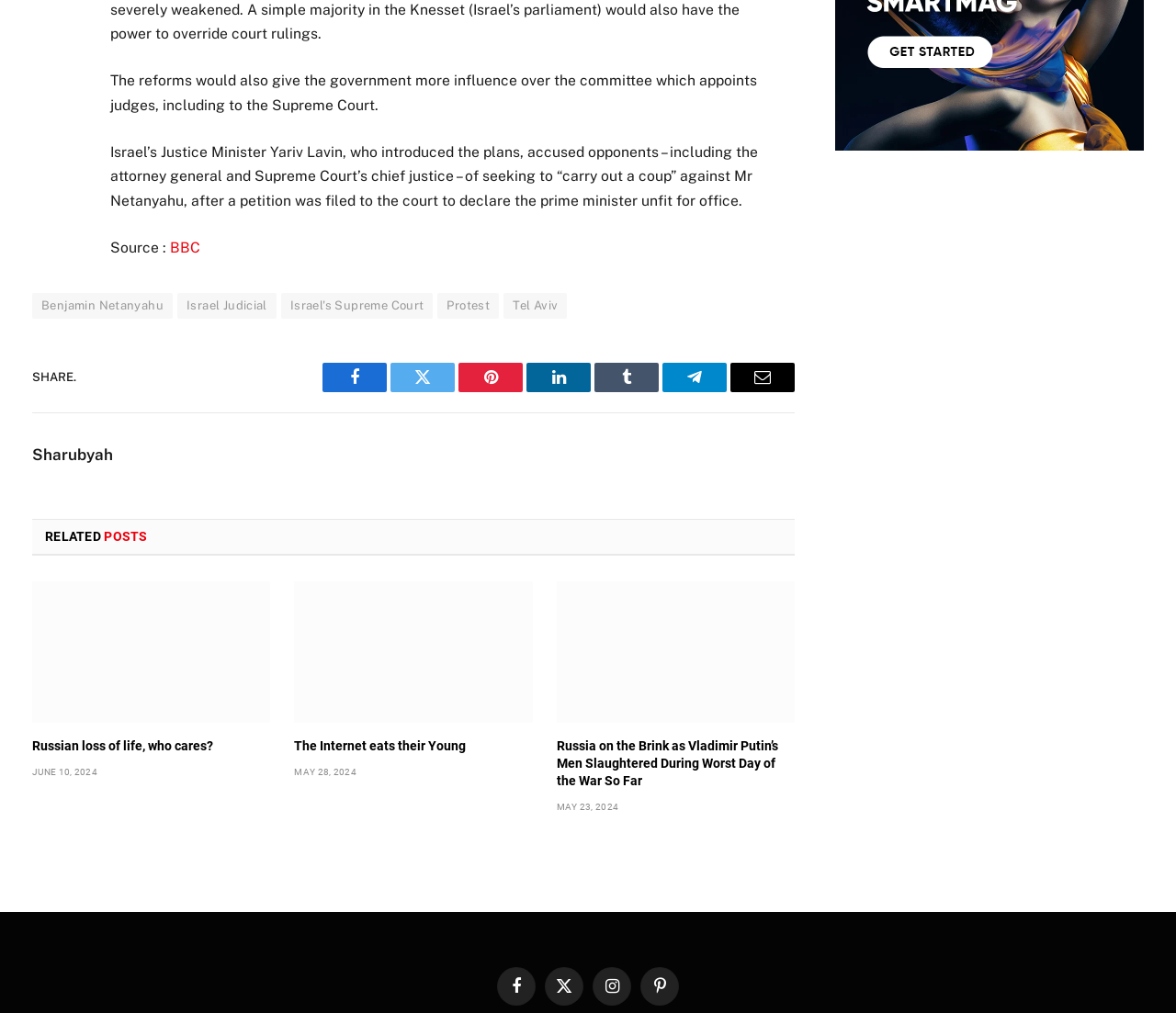Using the webpage screenshot, find the UI element described by X (Twitter). Provide the bounding box coordinates in the format (top-left x, top-left y, bottom-right x, bottom-right y), ensuring all values are floating point numbers between 0 and 1.

[0.463, 0.955, 0.496, 0.993]